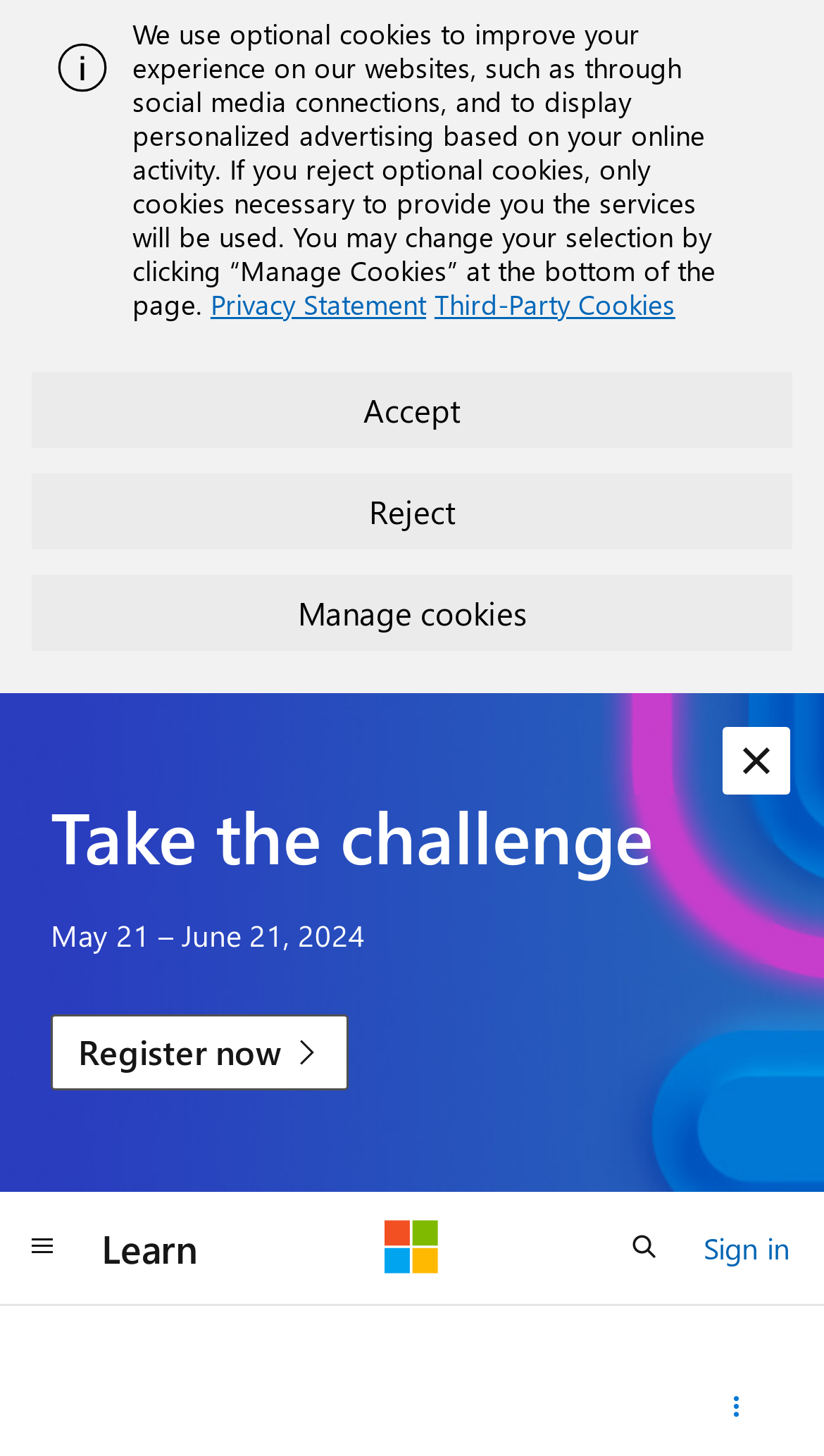Please locate the clickable area by providing the bounding box coordinates to follow this instruction: "dismiss the alert".

[0.877, 0.499, 0.959, 0.546]